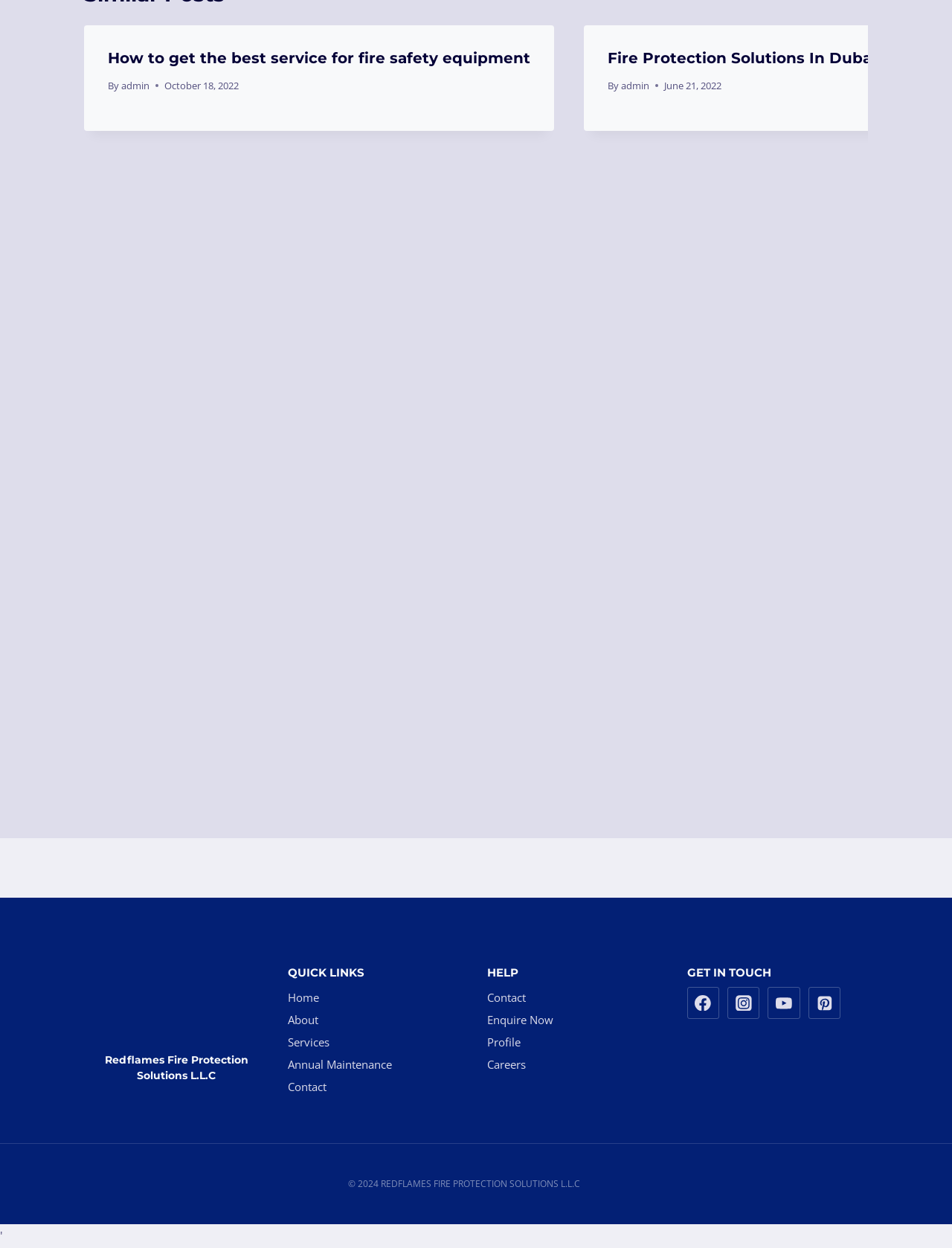Please determine the bounding box coordinates for the element that should be clicked to follow these instructions: "Visit the 'Fire Protection Solutions In Dubai' page".

[0.638, 0.039, 0.92, 0.053]